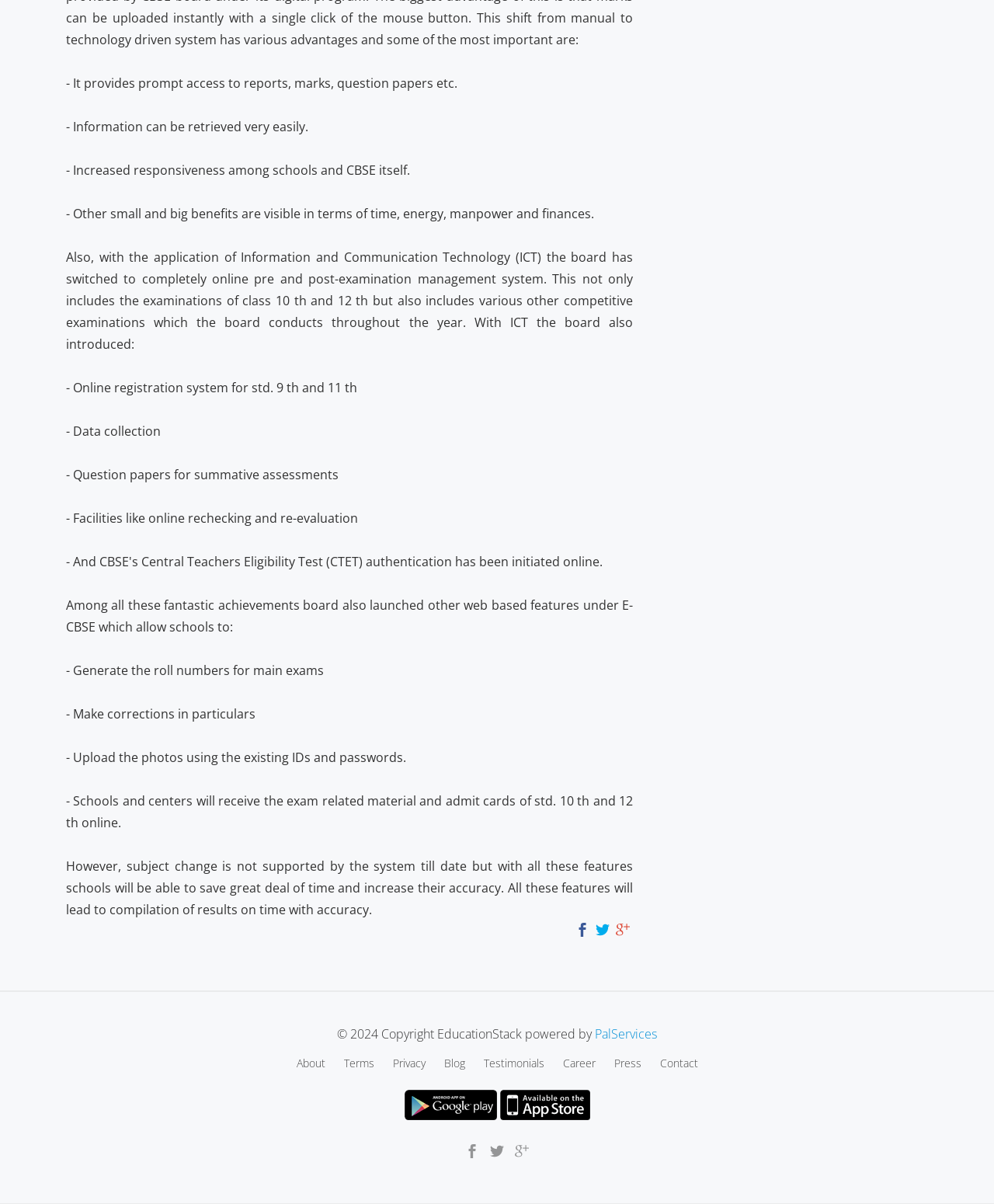What is the copyright information mentioned at the bottom of the webpage?
Based on the image, provide your answer in one word or phrase.

2024 Copyright EducationStack